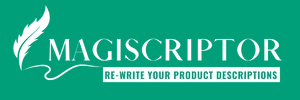Using the information in the image, could you please answer the following question in detail:
What is the font style of the brand name?

The brand name 'MAGISCRIPTOR' is prominently displayed in bold, white uppercase letters, making it stand out against the green background.